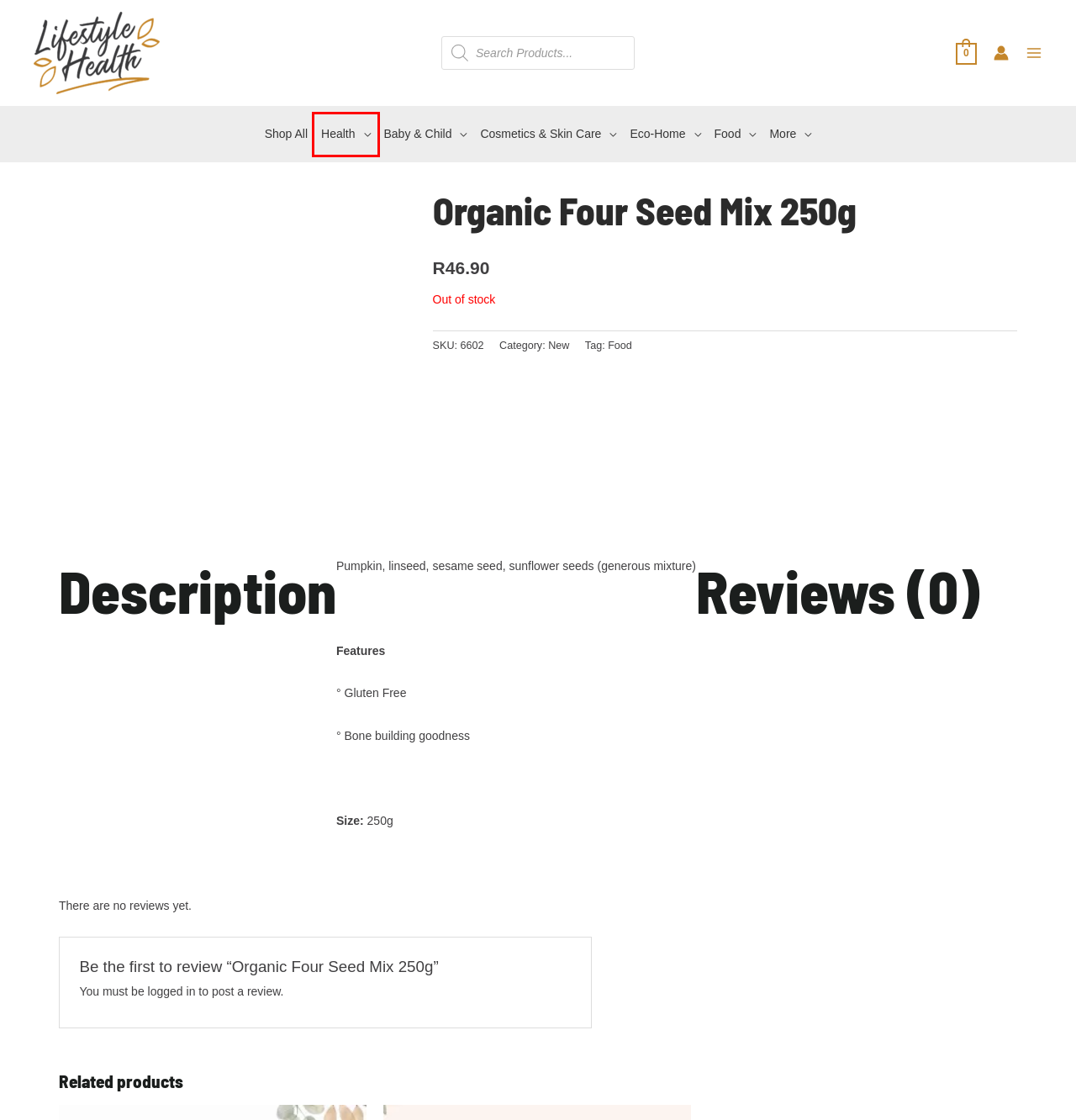Look at the screenshot of a webpage with a red bounding box and select the webpage description that best corresponds to the new page after clicking the element in the red box. Here are the options:
A. Category: Essential Oils - Lifestyle Health
B. My account - Lifestyle Health
C. Frequently Asked Questions - Lifestyle Health
D. Category: Health - Lifestyle Health
E. Category: Food - Lifestyle Health
F. Category: Drinks - Lifestyle Health
G. Category: Nappies, Clothing & Swimwear - Lifestyle Health
H. Category: Lip Care - Lifestyle Health

D